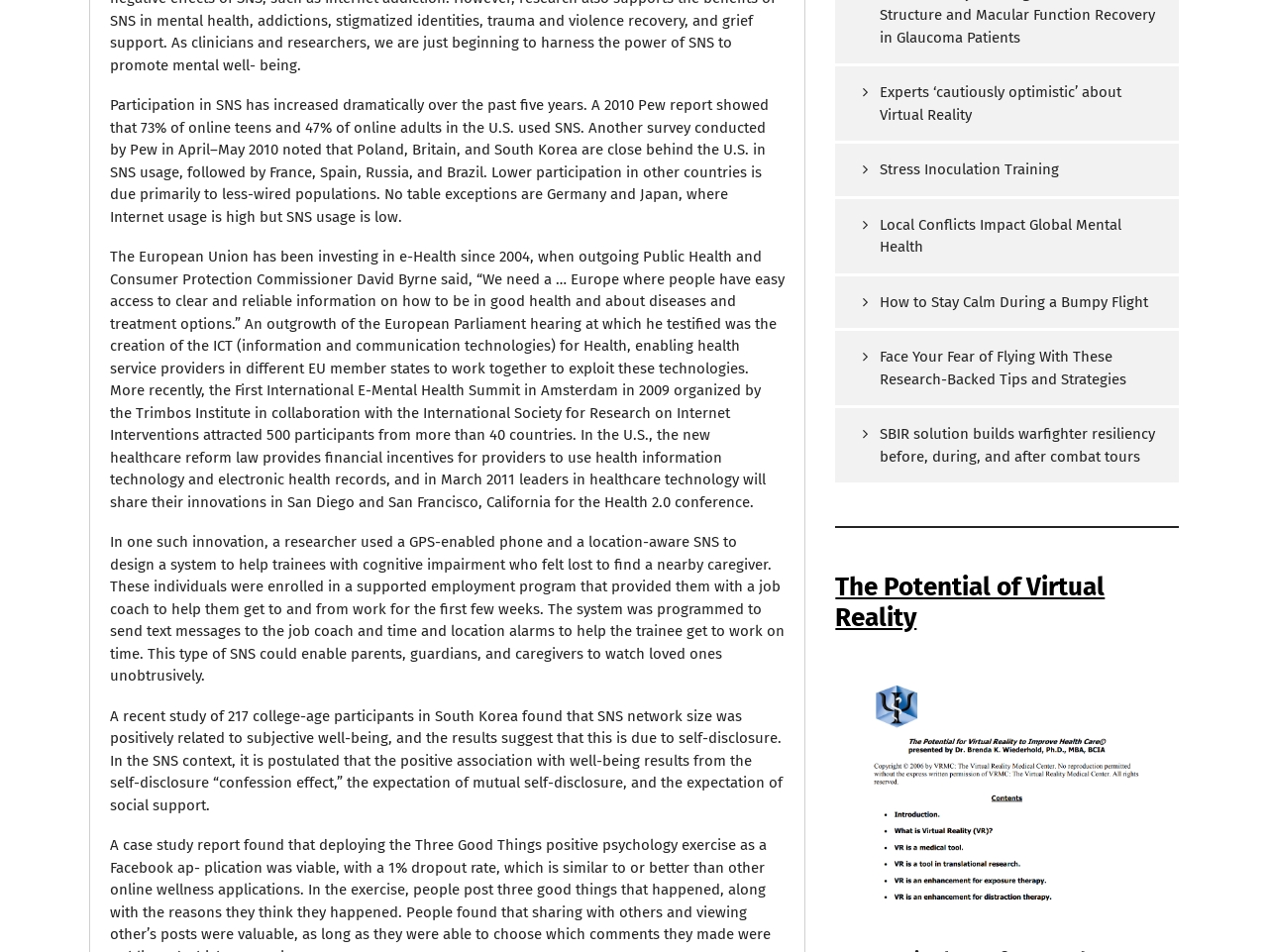Based on the element description The Potential of Virtual Reality, identify the bounding box of the UI element in the given webpage screenshot. The coordinates should be in the format (top-left x, top-left y, bottom-right x, bottom-right y) and must be between 0 and 1.

[0.659, 0.6, 0.871, 0.665]